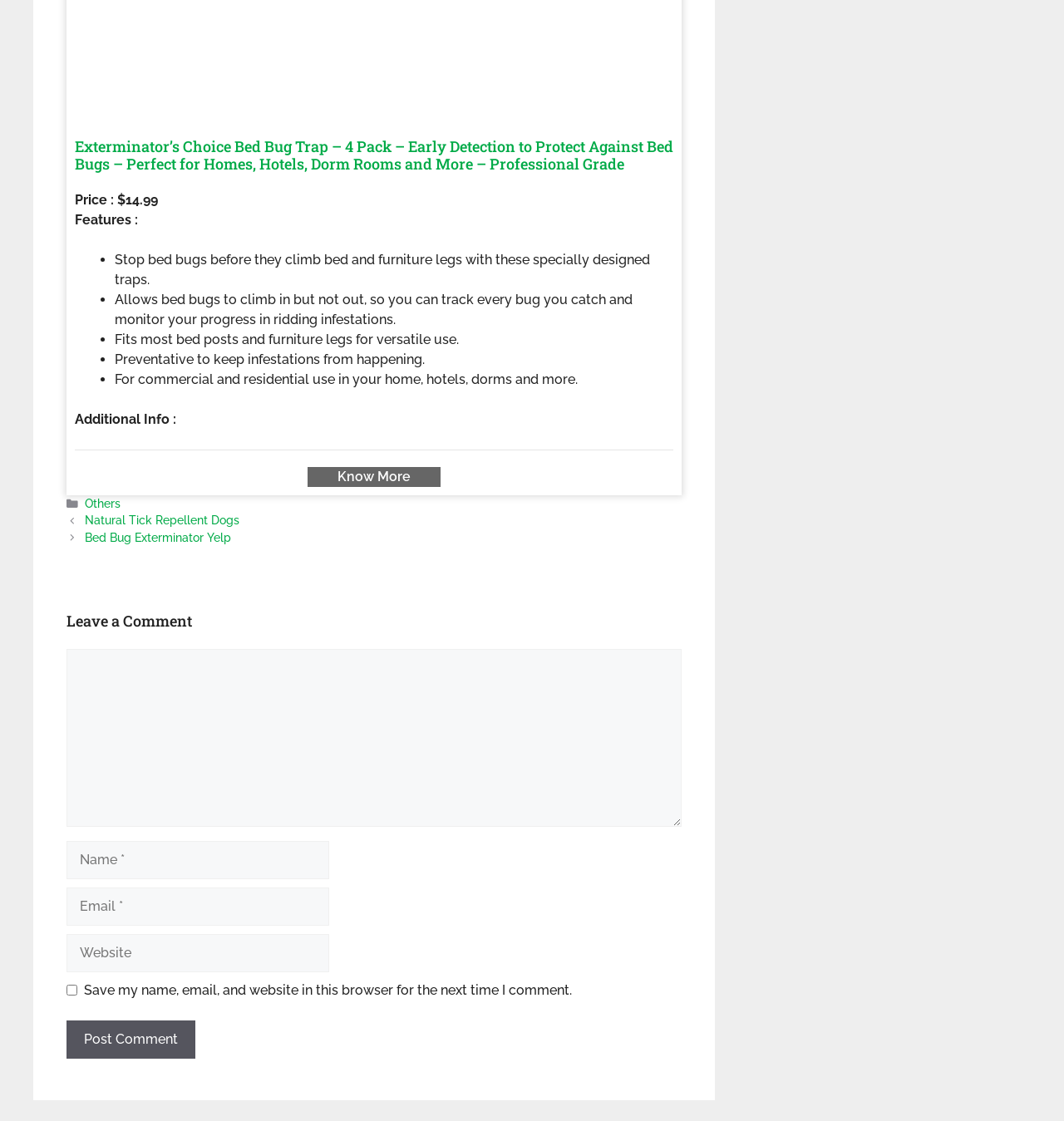What is required to leave a comment?
Carefully examine the image and provide a detailed answer to the question.

The required fields to leave a comment are mentioned in the static texts 'Name' and 'Email' with bounding box coordinates [0.062, 0.751, 0.097, 0.765] and [0.062, 0.792, 0.095, 0.806] respectively. The corresponding text boxes are also marked as required.